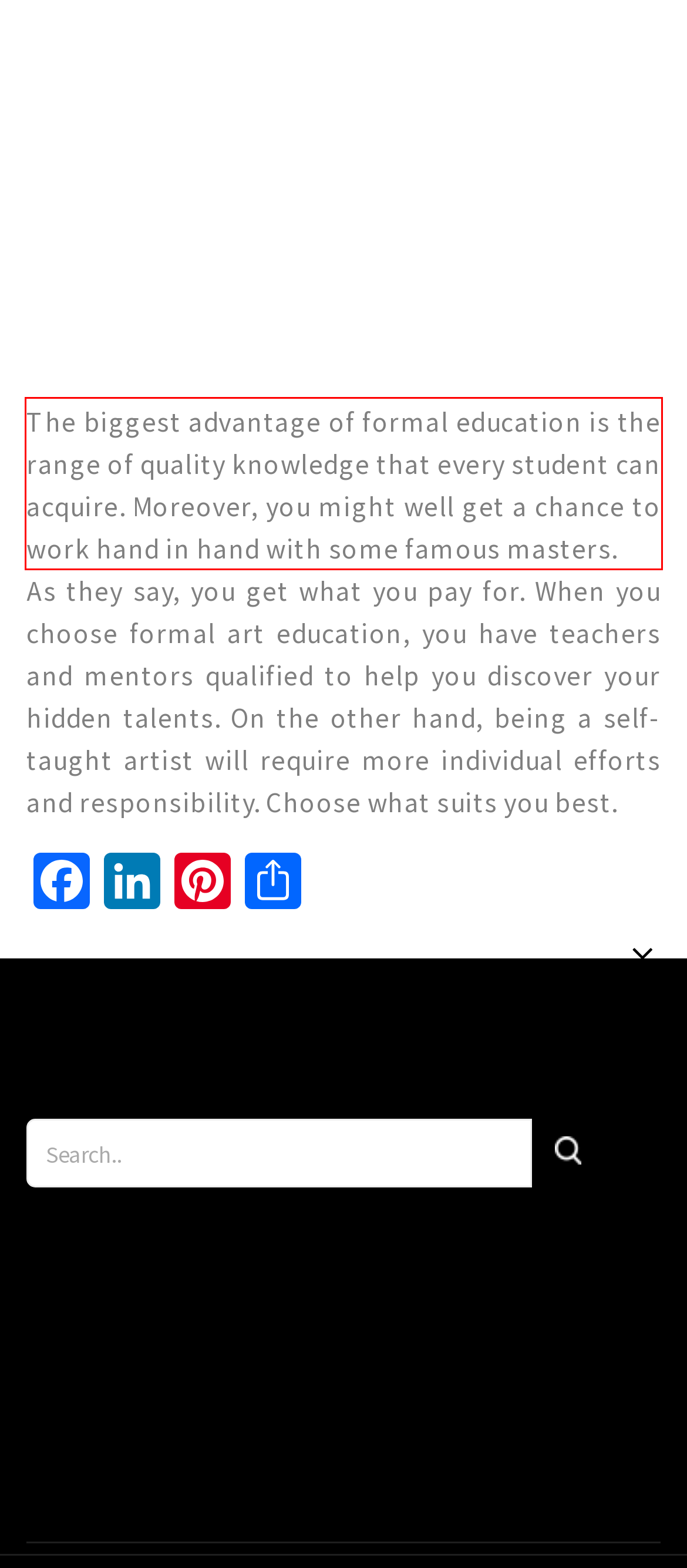Your task is to recognize and extract the text content from the UI element enclosed in the red bounding box on the webpage screenshot.

The biggest advantage of formal education is the range of quality knowledge that every student can acquire. Moreover, you might well get a chance to work hand in hand with some famous masters.